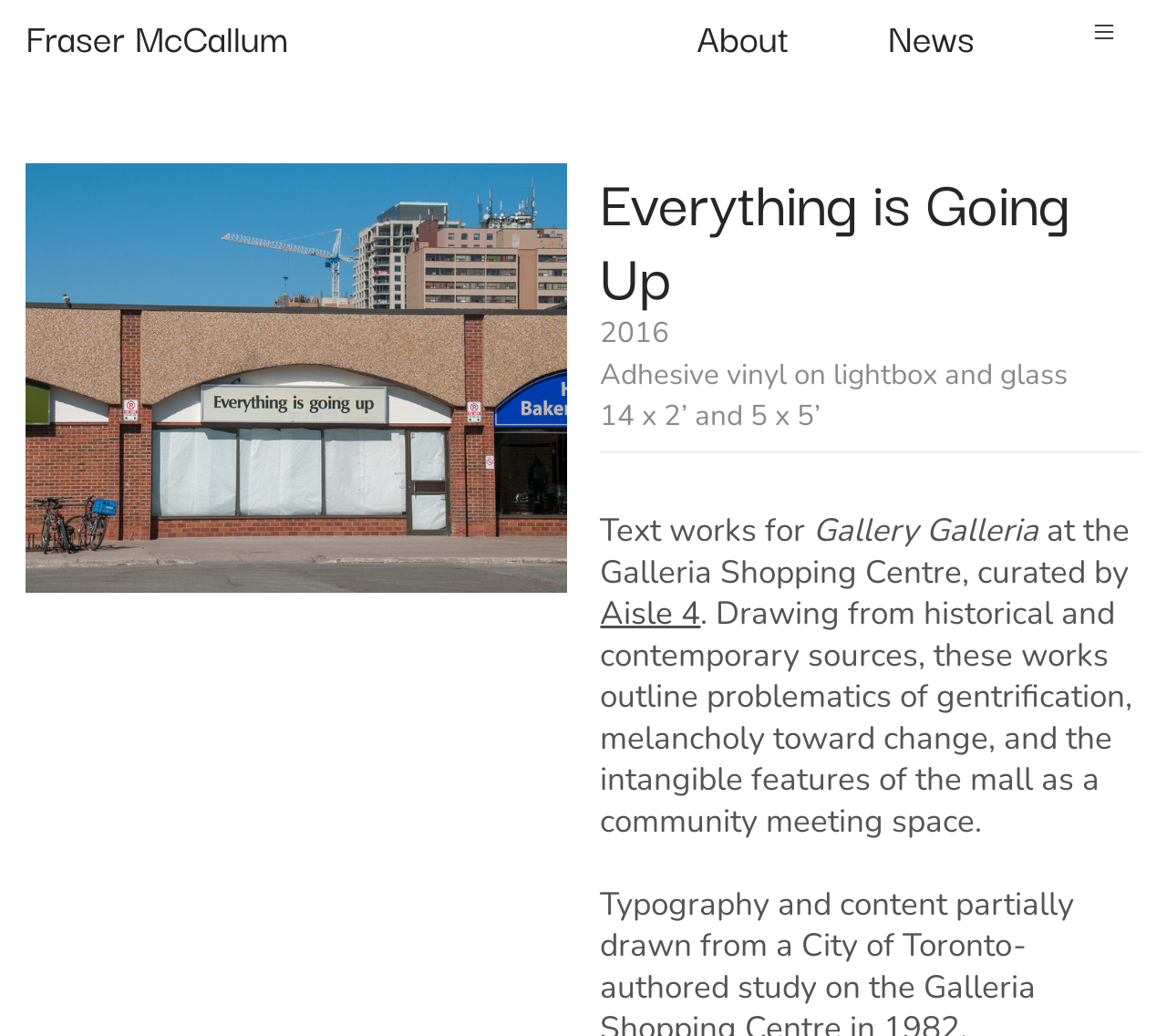Identify the bounding box of the UI element described as follows: "Aisle 4". Provide the coordinates as four float numbers in the range of 0 to 1 [left, top, right, bottom].

[0.514, 0.571, 0.6, 0.616]